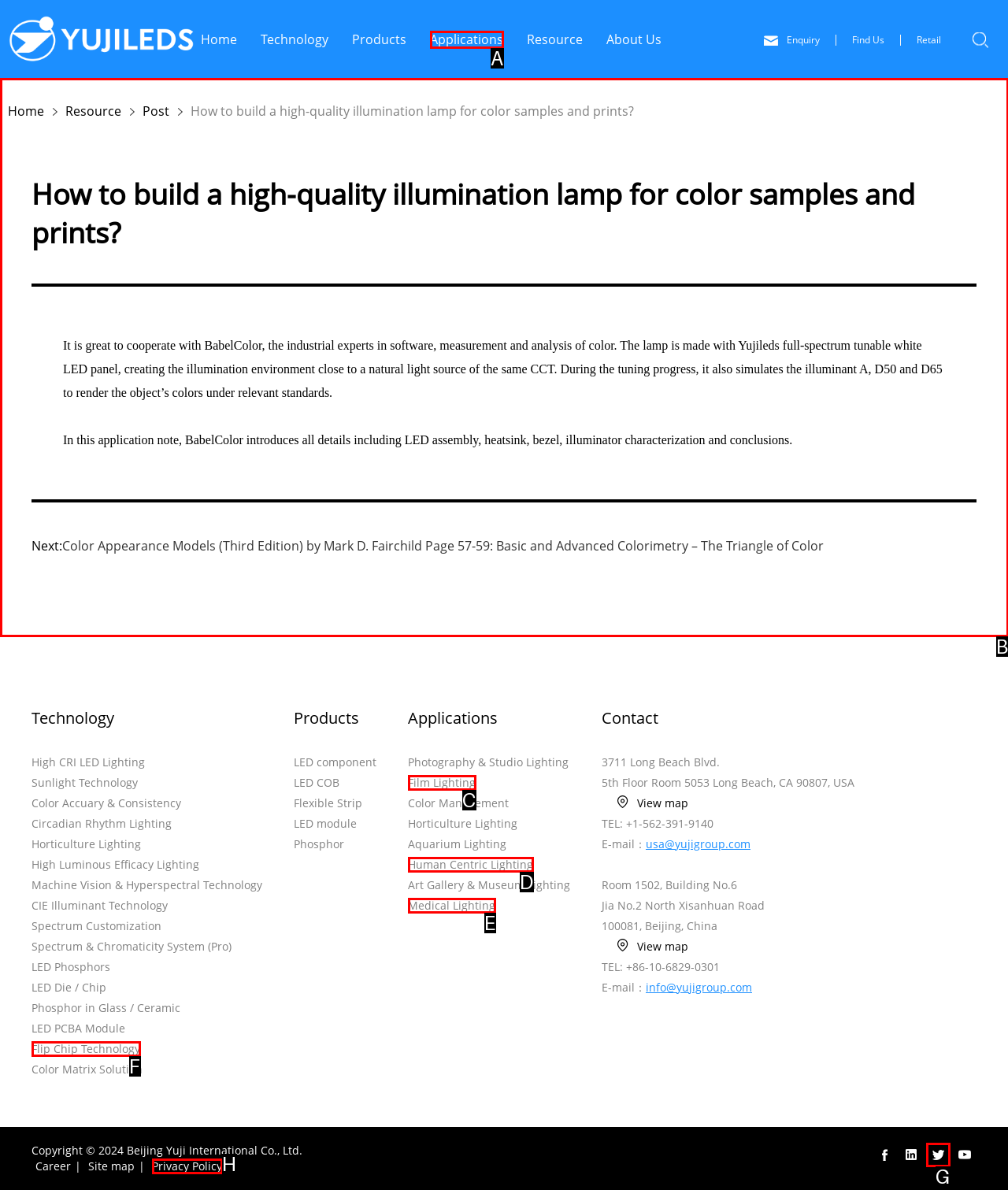Which HTML element should be clicked to perform the following task: Read the article 'How to build a high-quality illumination lamp for color samples and prints?'
Reply with the letter of the appropriate option.

B